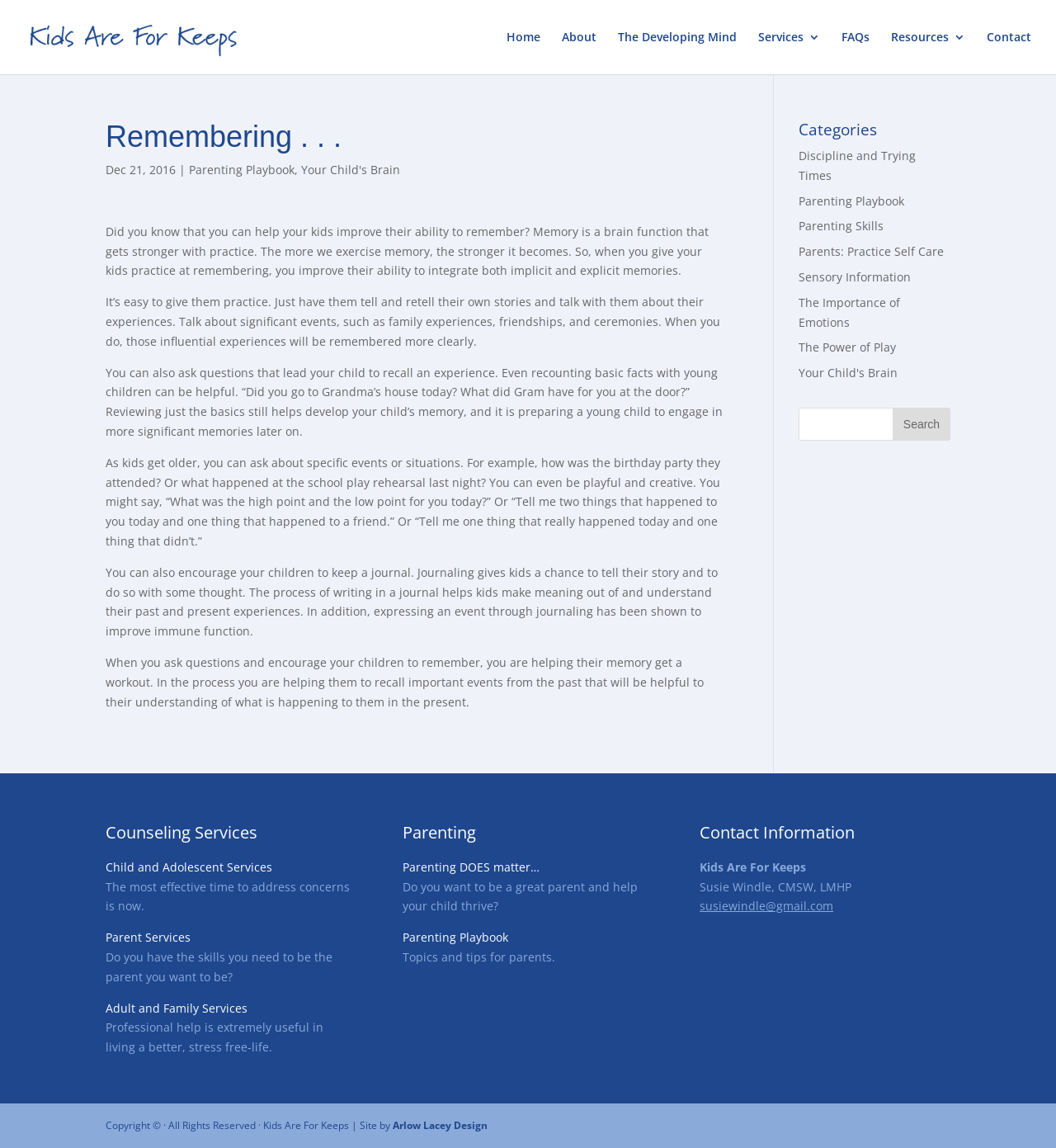Answer the question using only a single word or phrase: 
What is the name of the website?

Kids Are For Keeps